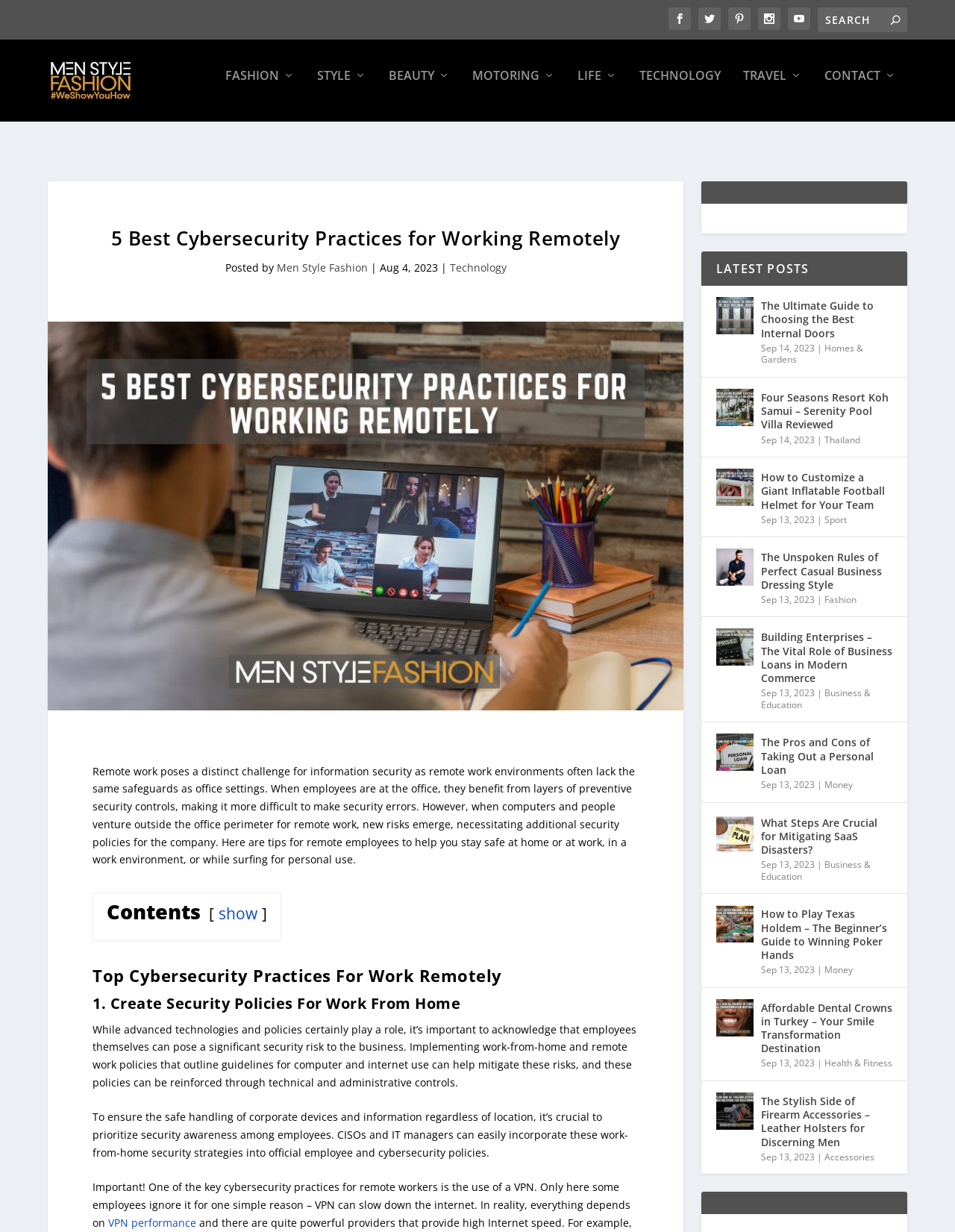Give a short answer using one word or phrase for the question:
What is the category of the article 'The Ultimate Guide to Choosing the Best Internal Doors'?

Homes & Gardens